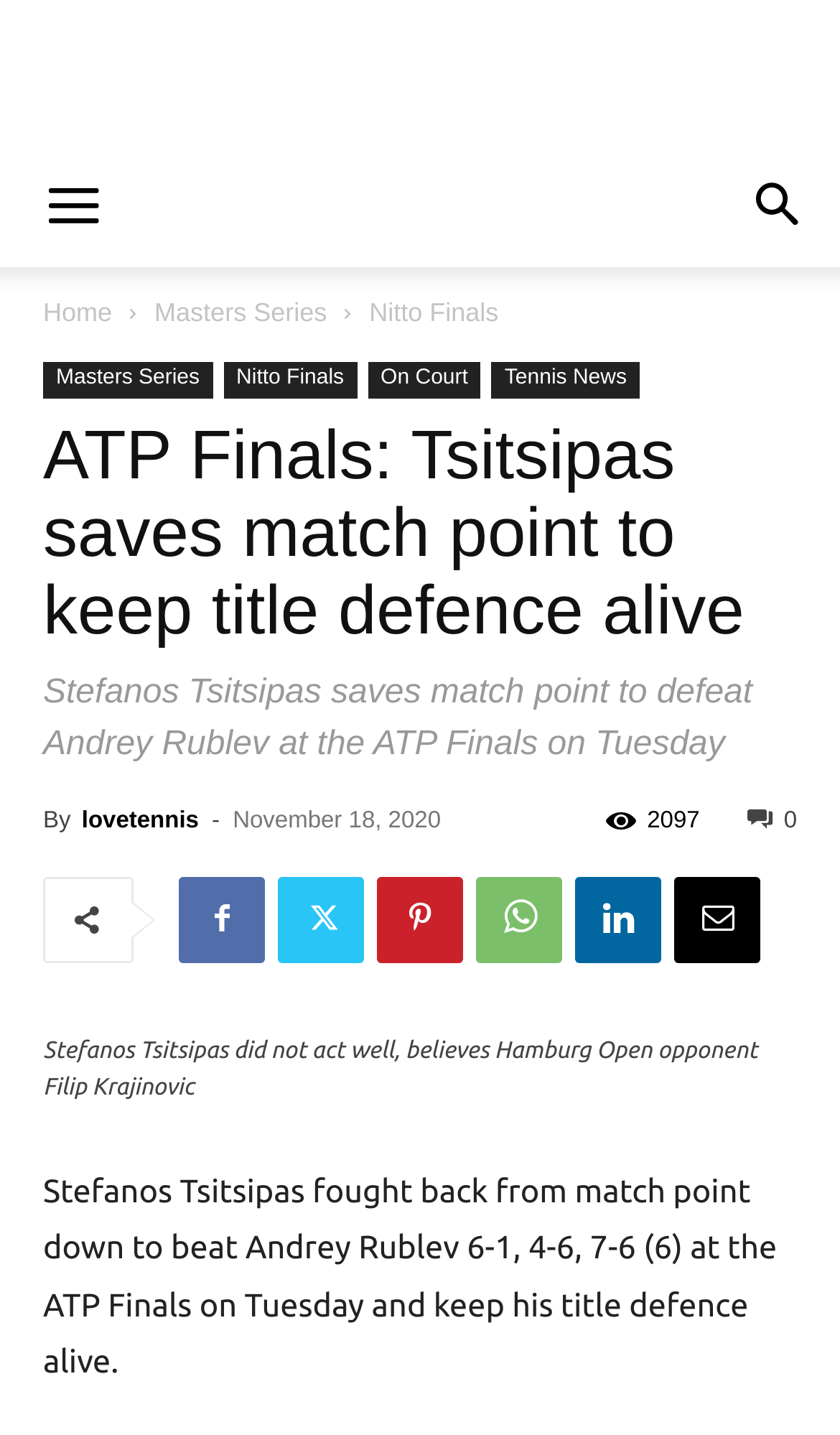Determine the bounding box coordinates of the area to click in order to meet this instruction: "Click the 'Menu' button".

[0.005, 0.105, 0.169, 0.186]